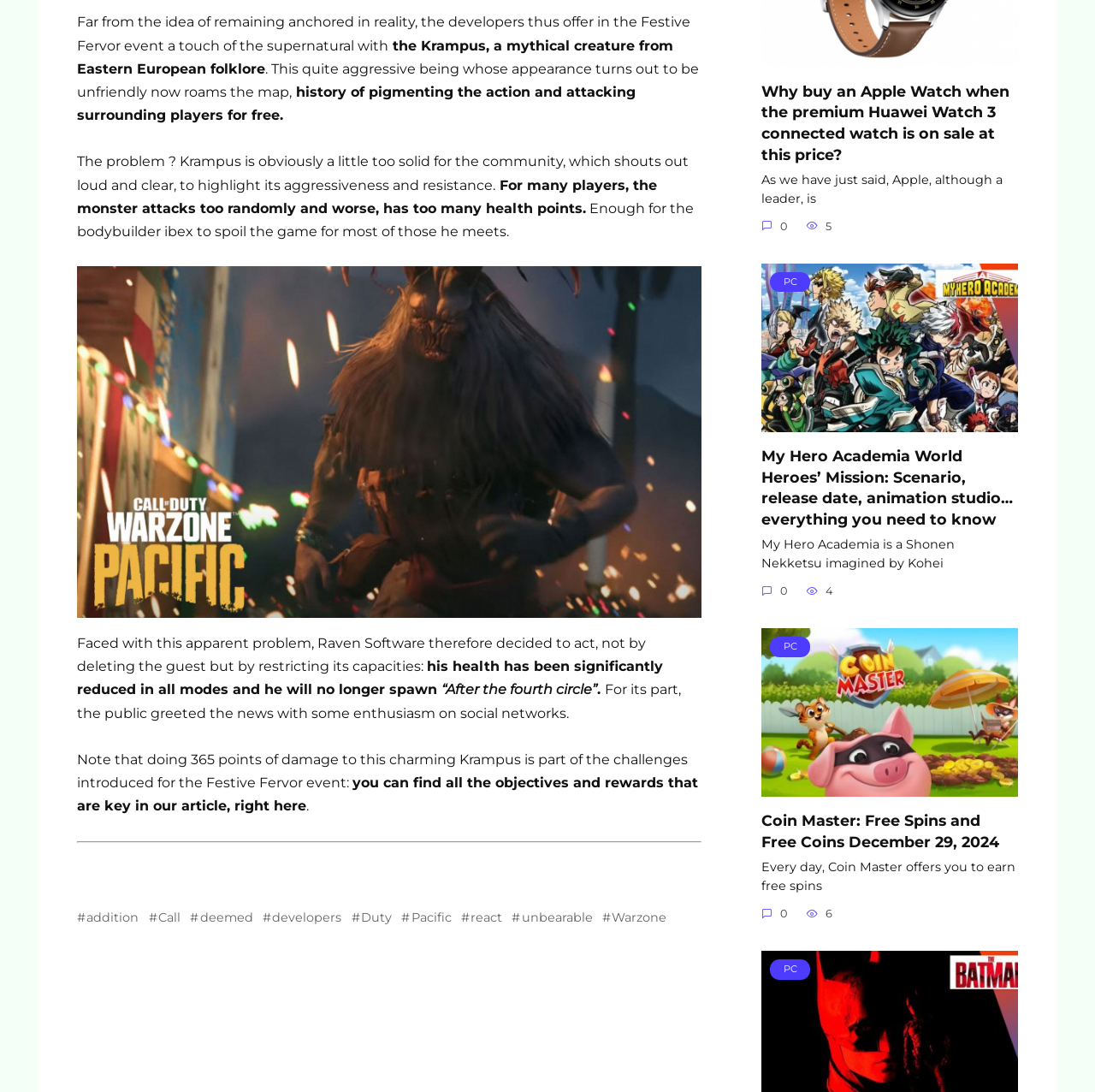Determine the bounding box coordinates of the clickable element to complete this instruction: "View the image of Call of Duty Warzone Pacific". Provide the coordinates in the format of four float numbers between 0 and 1, [left, top, right, bottom].

[0.07, 0.244, 0.641, 0.566]